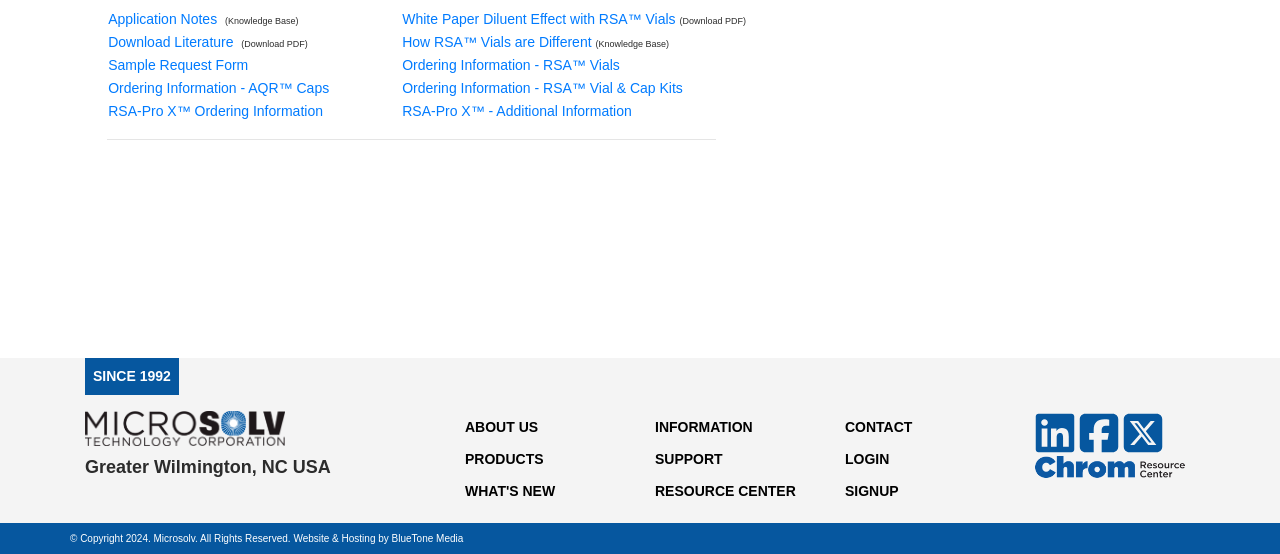What is the location of the company?
Answer briefly with a single word or phrase based on the image.

Greater Wilmington, NC USA